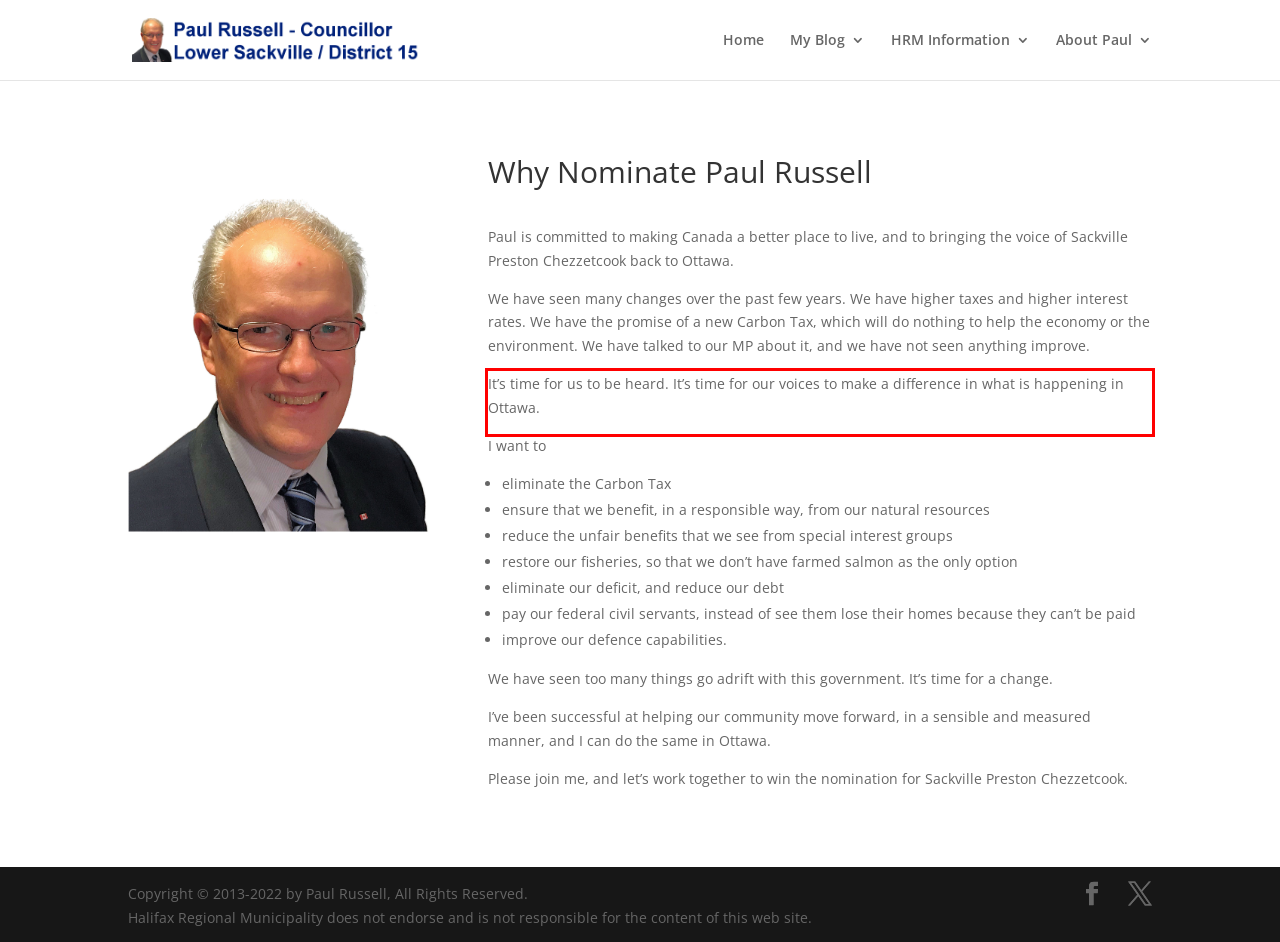Inspect the webpage screenshot that has a red bounding box and use OCR technology to read and display the text inside the red bounding box.

It’s time for us to be heard. It’s time for our voices to make a difference in what is happening in Ottawa.